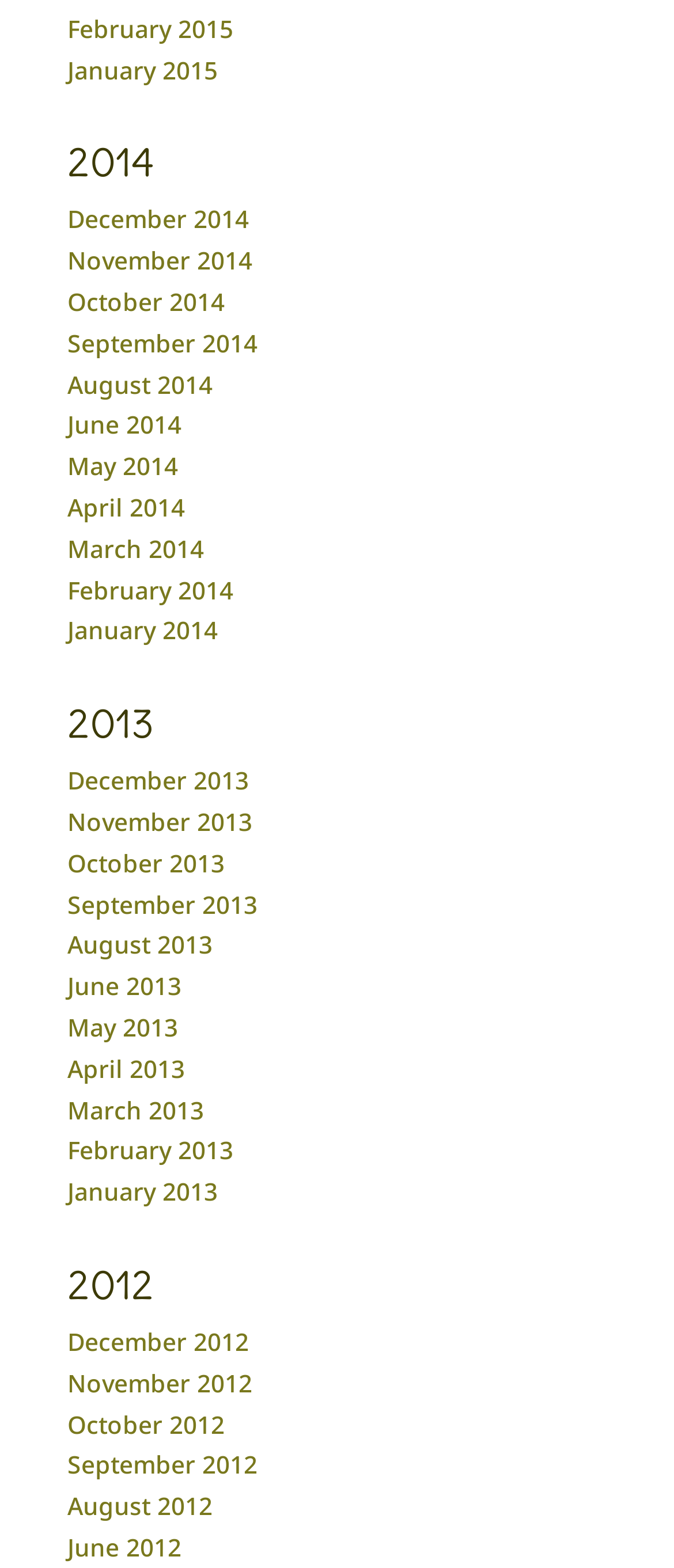Please pinpoint the bounding box coordinates for the region I should click to adhere to this instruction: "Browse June 2013 archives".

[0.1, 0.618, 0.269, 0.639]